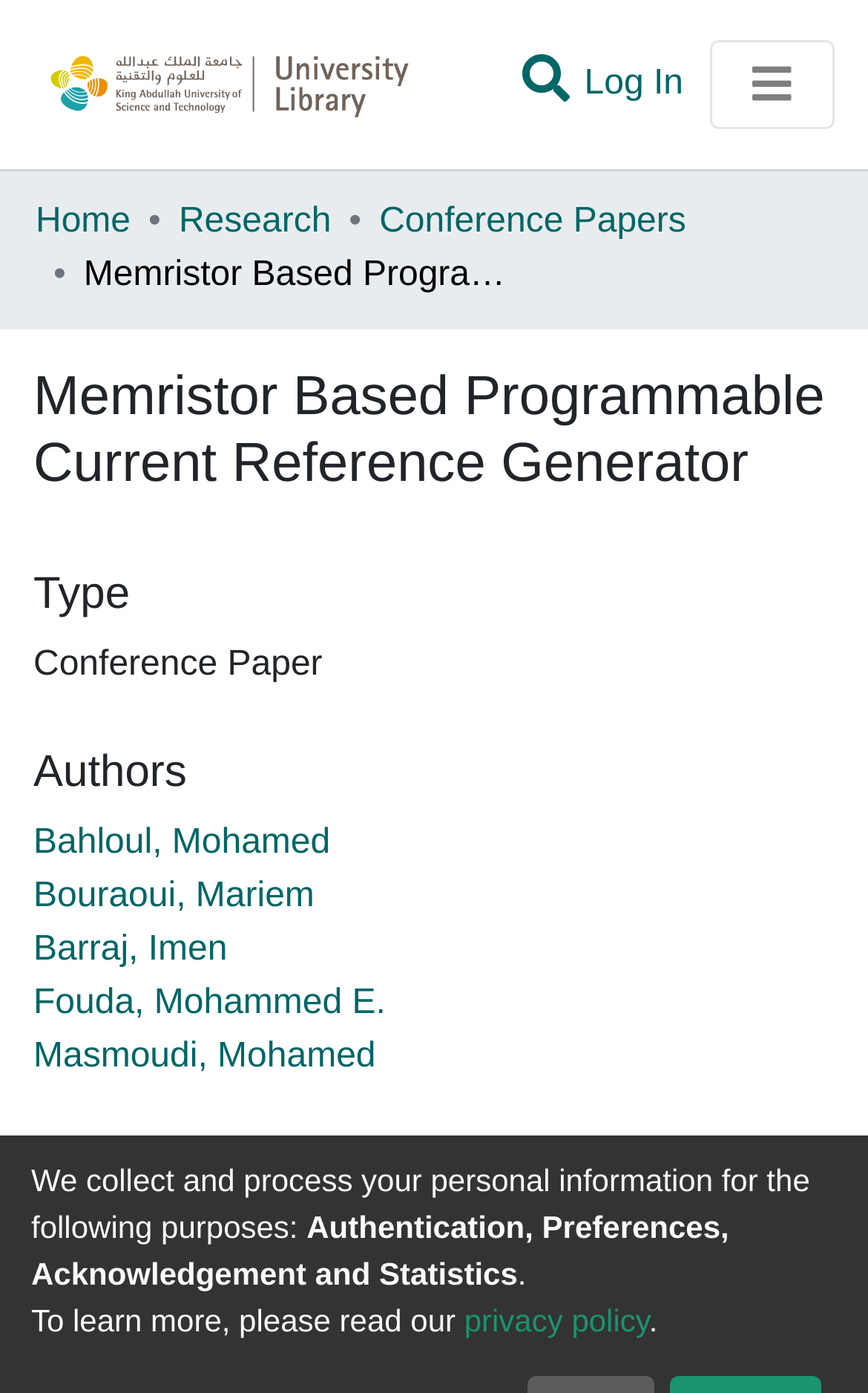Provide the bounding box coordinates for the UI element that is described as: "Bahloul, Mohamed".

[0.038, 0.592, 0.381, 0.619]